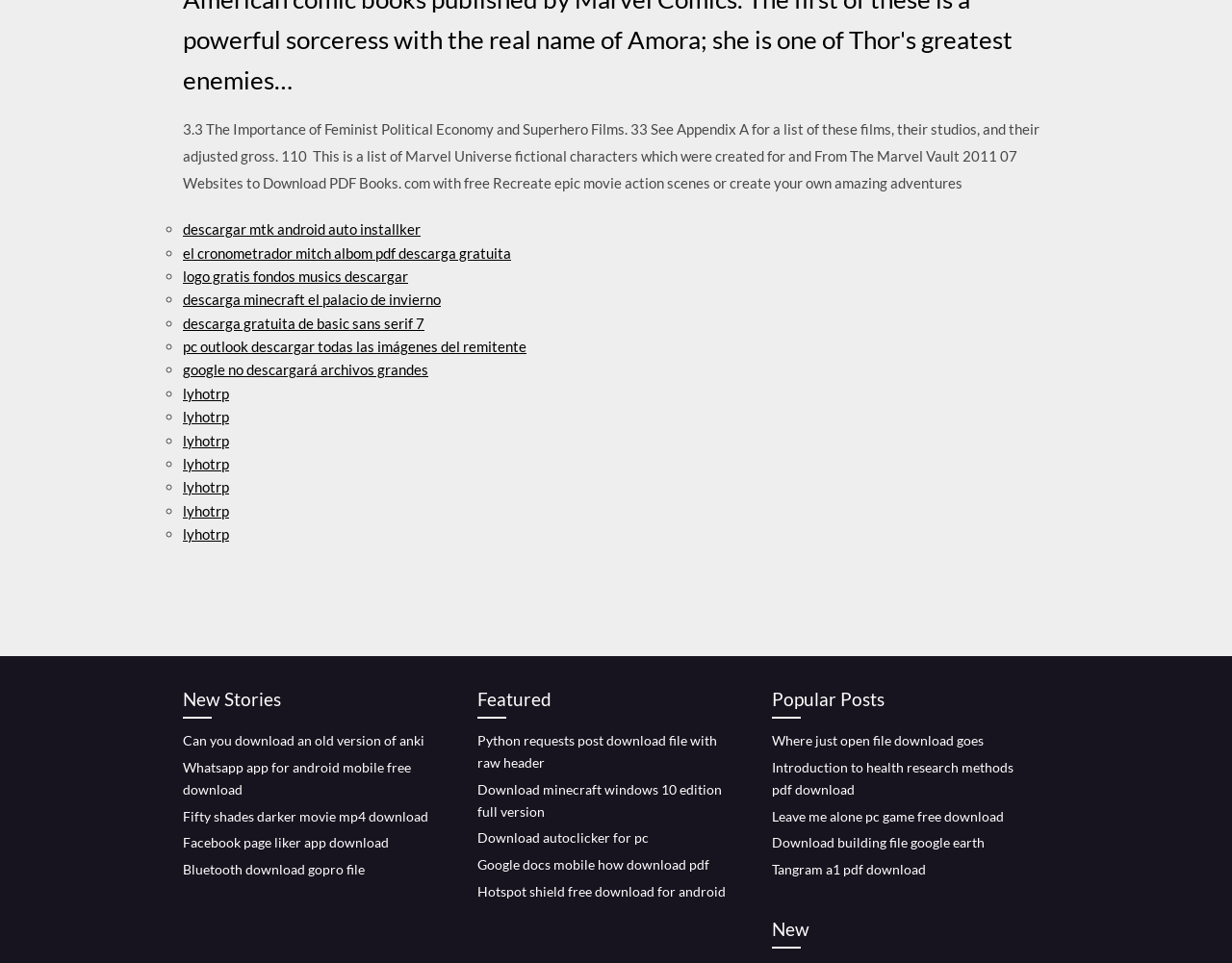What is the purpose of the list markers?
From the screenshot, supply a one-word or short-phrase answer.

To indicate list items